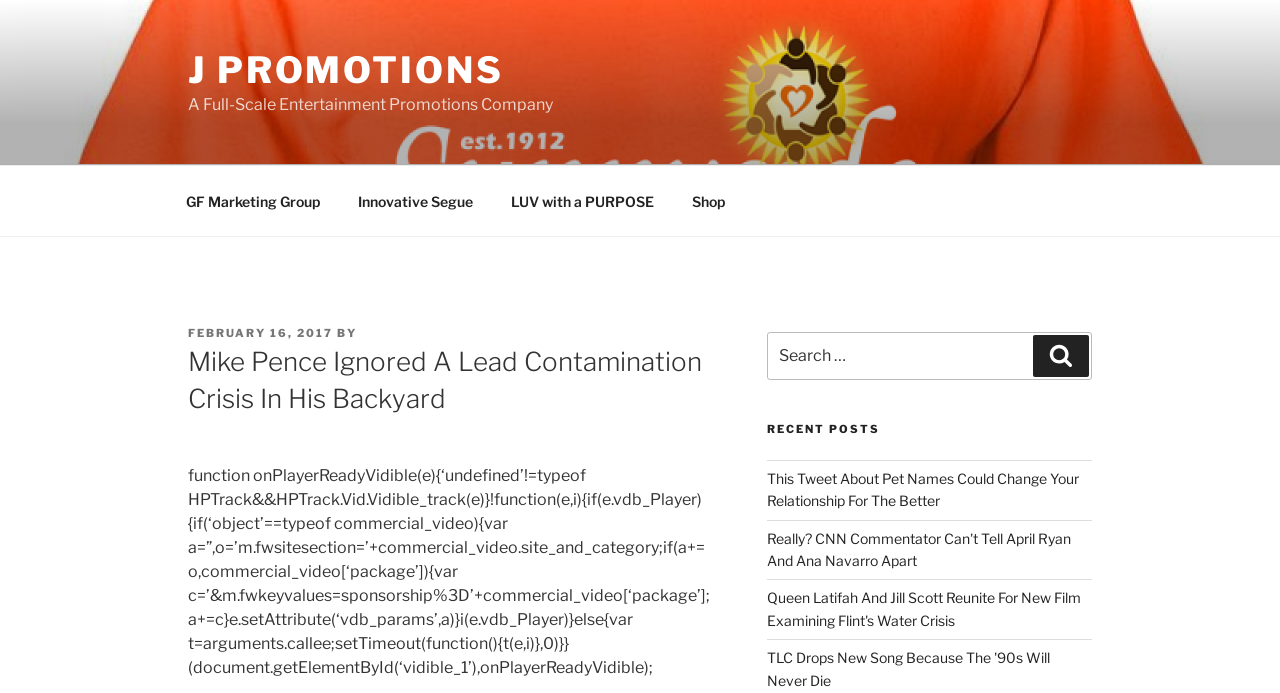Can you identify and provide the main heading of the webpage?

Mike Pence Ignored A Lead Contamination Crisis In His Backyard